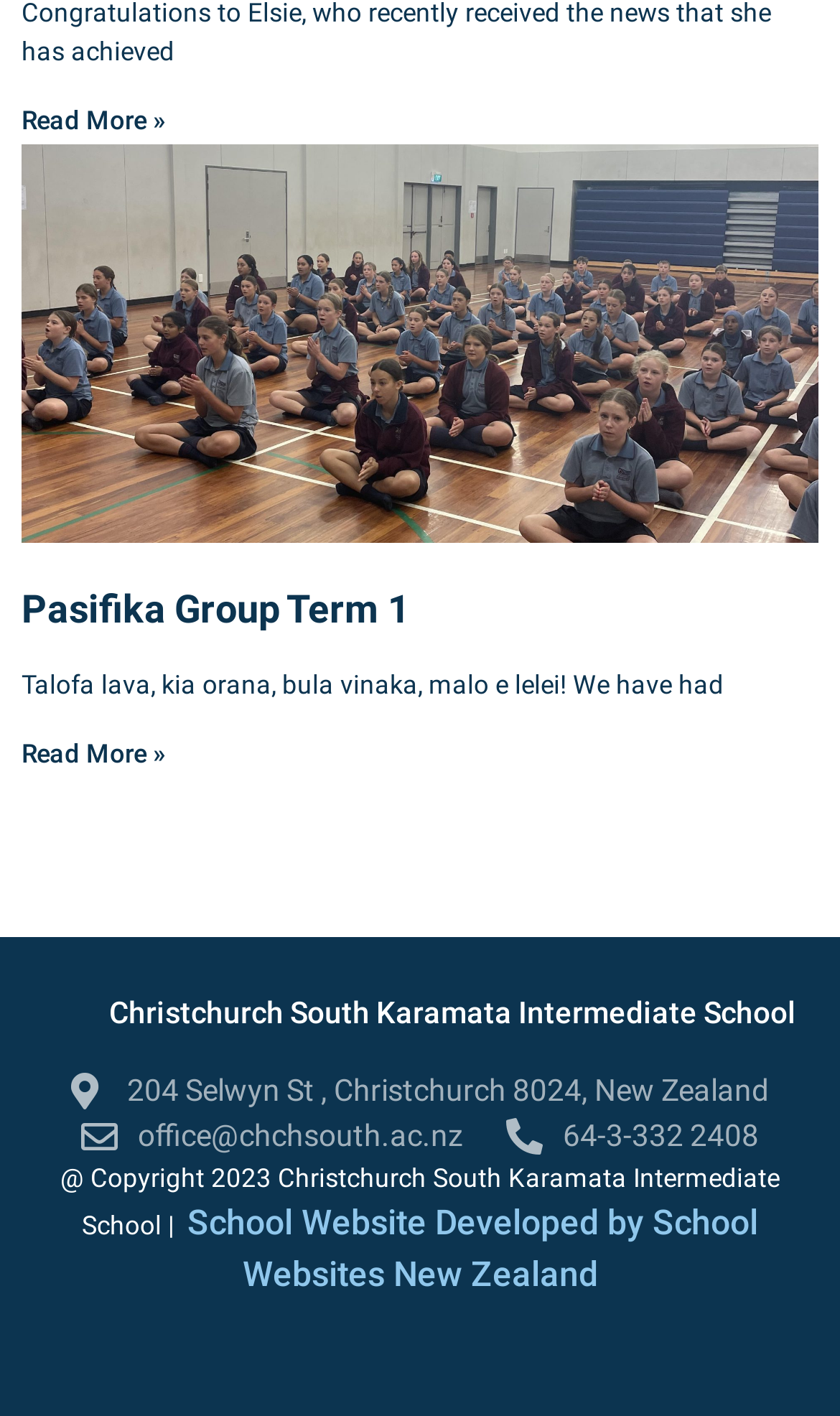Identify the bounding box coordinates of the area you need to click to perform the following instruction: "Visit school location".

[0.084, 0.754, 0.916, 0.786]